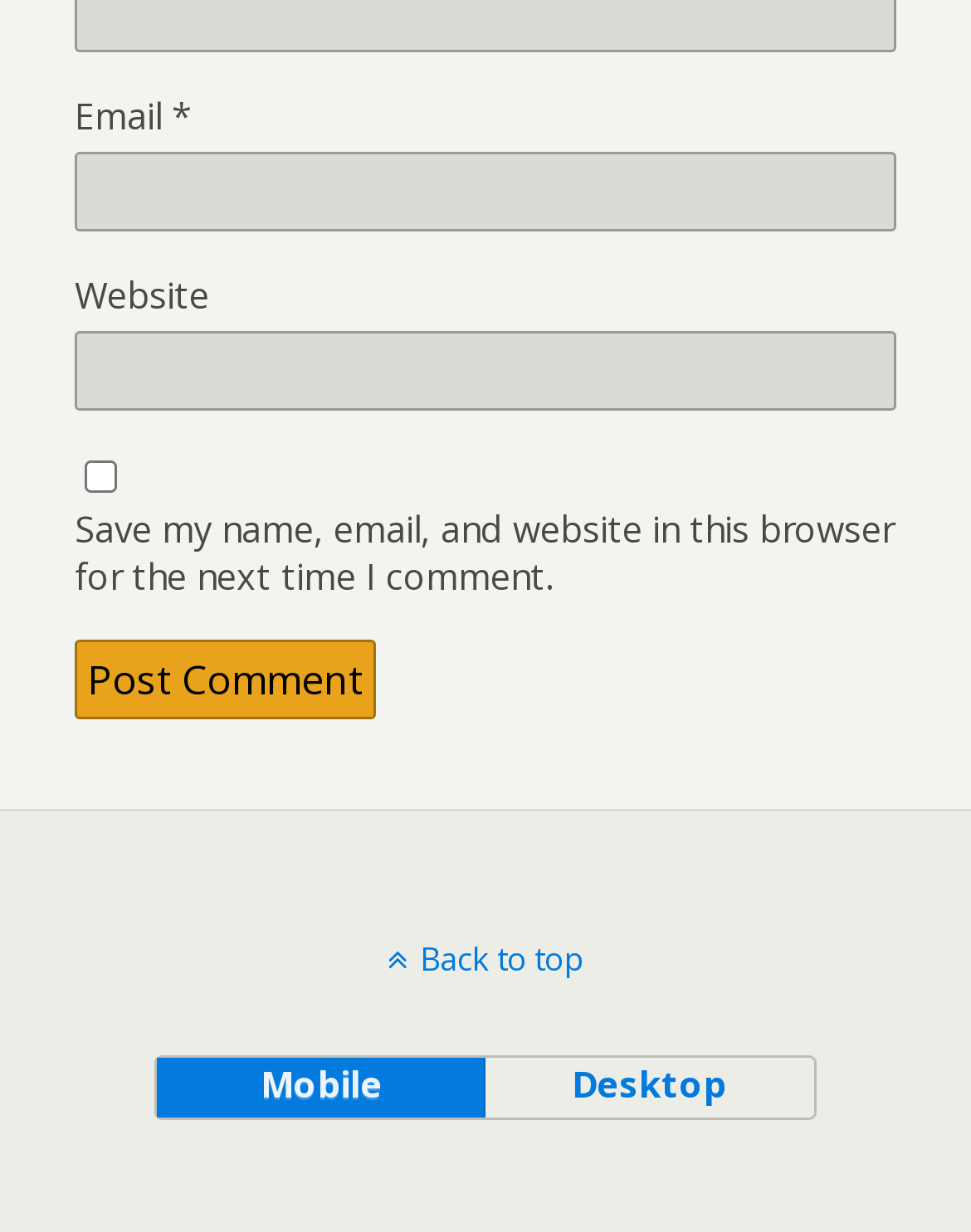What are the two buttons at the bottom right?
Examine the image closely and answer the question with as much detail as possible.

The two buttons at the bottom right are labeled as 'Mobile' and 'Desktop' which suggests that they may be used to switch between mobile and desktop views of the webpage.